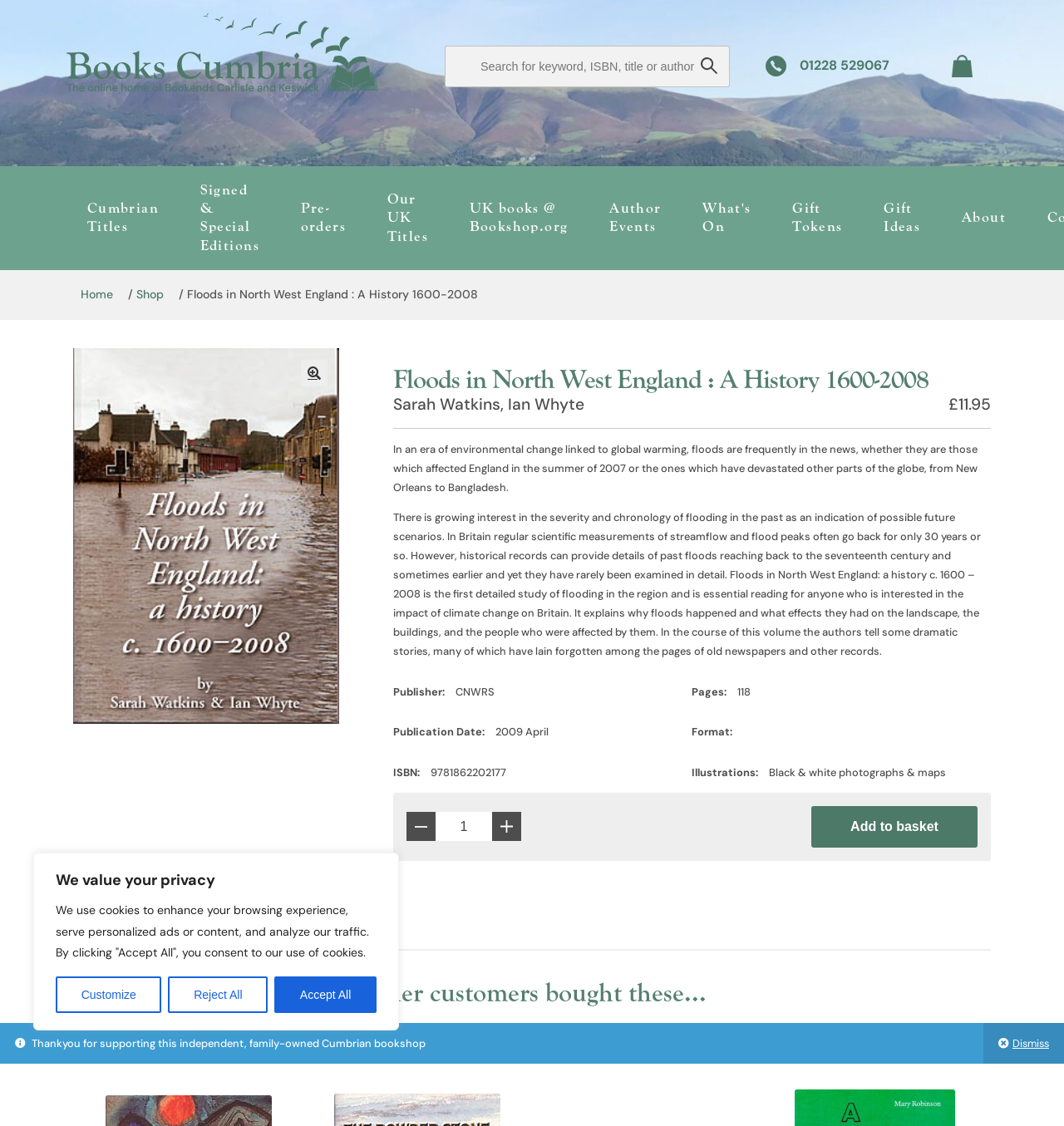Can you determine the main header of this webpage?

Floods in North West England : A History 1600-2008